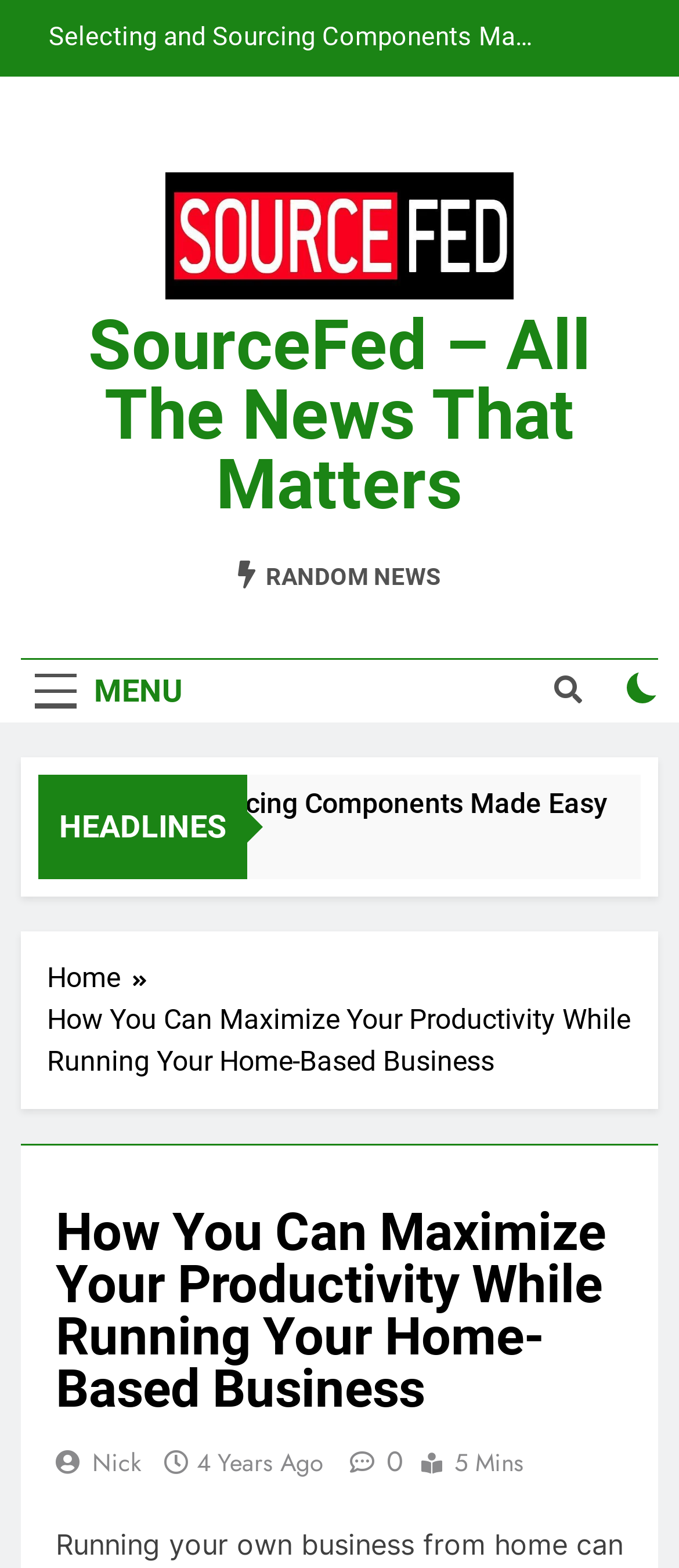What is the topic of the main article?
Provide a comprehensive and detailed answer to the question.

I analyzed the heading element with the text 'How You Can Maximize Your Productivity While Running Your Home-Based Business' and determined that the main article is about productivity in home-based business.